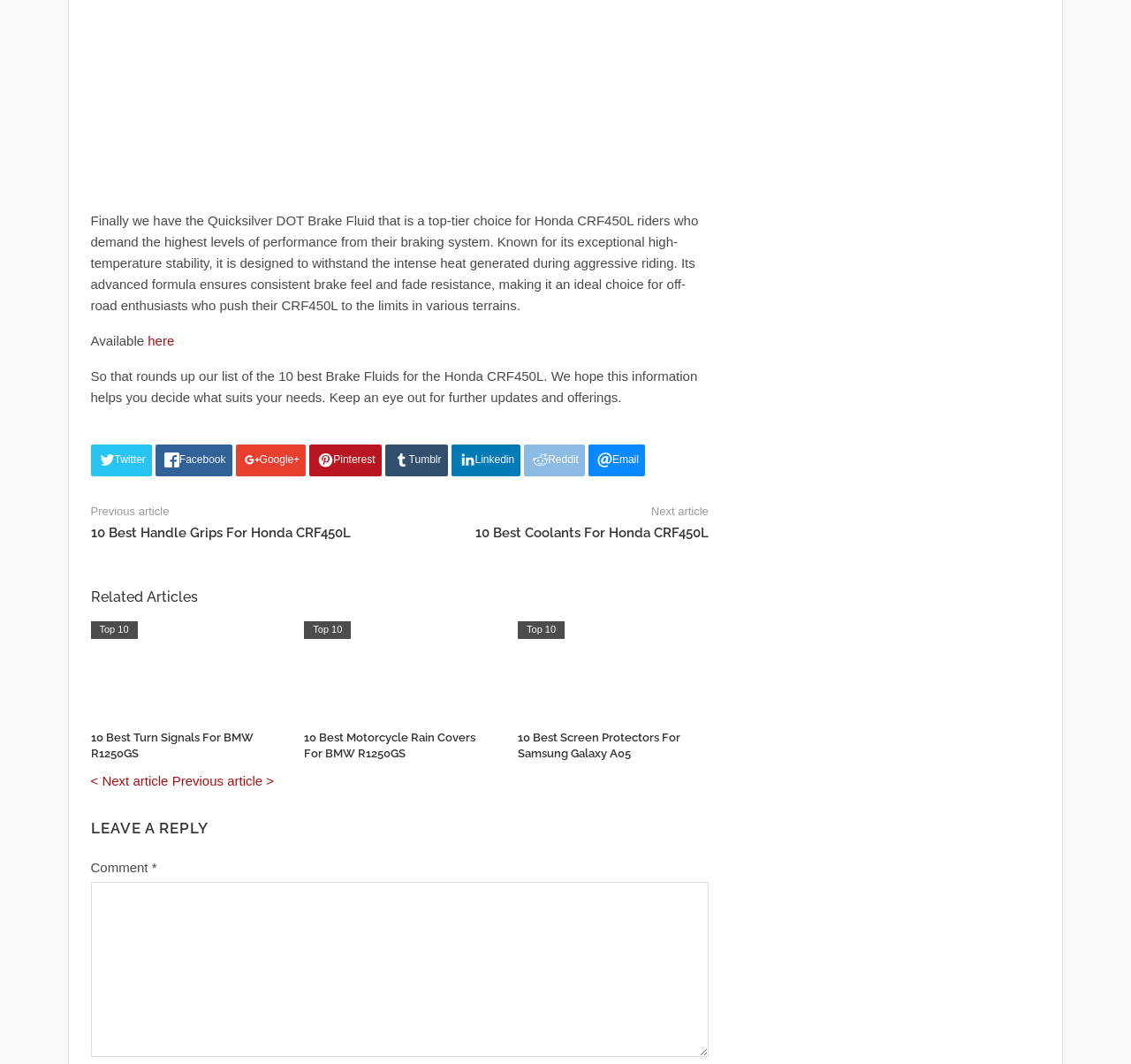Based on the visual content of the image, answer the question thoroughly: What social media platforms are available for sharing?

In the footer section of the webpage, there are links to various social media platforms, including Twitter, Facebook, Google+, Pinterest, Tumblr, Linkedin, Reddit, and Email, which can be used for sharing.